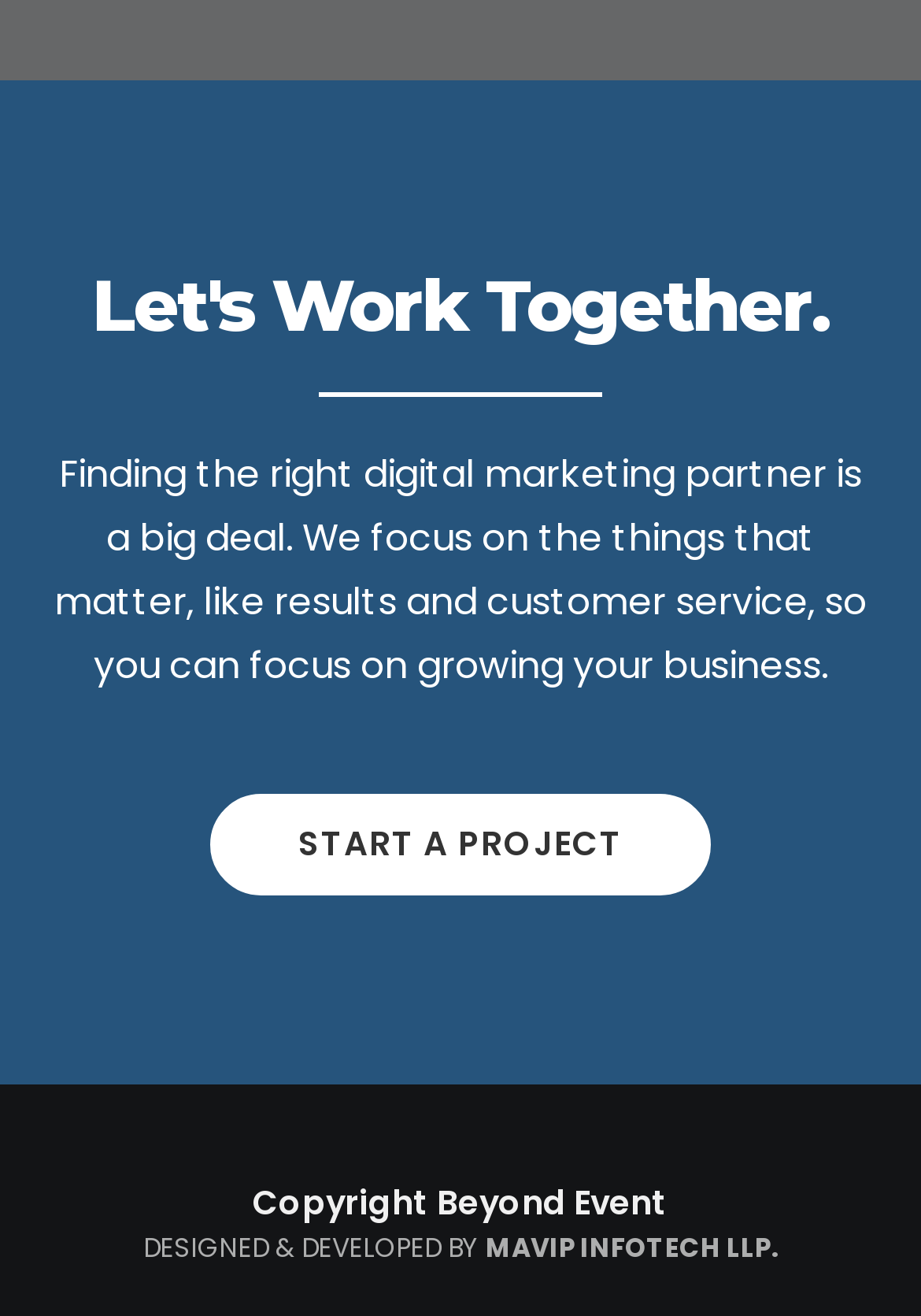Who designed and developed this website?
Your answer should be a single word or phrase derived from the screenshot.

MAVIP INFOTECH LLP.